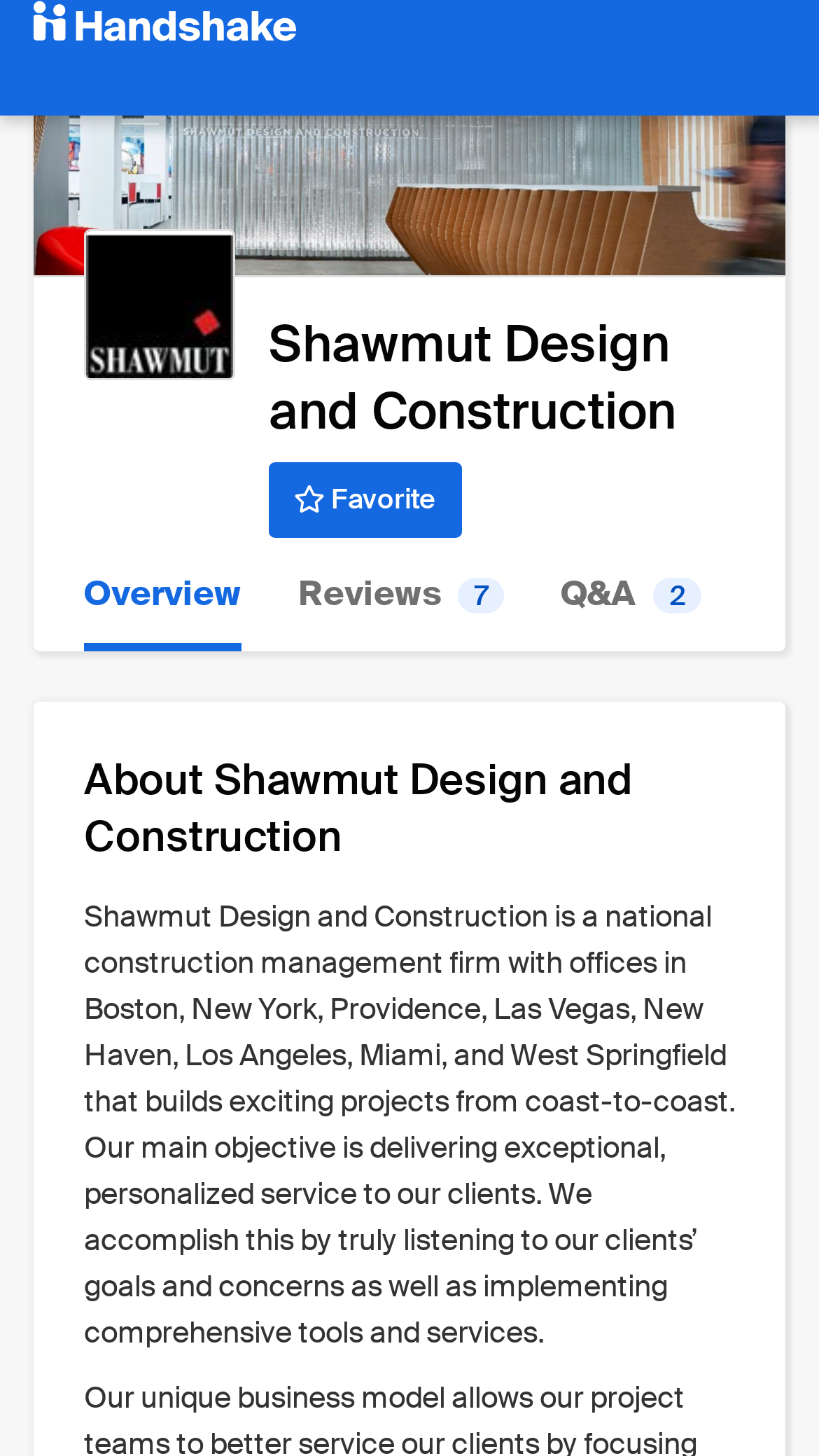Identify and provide the text content of the webpage's primary headline.

Shawmut Design and Construction